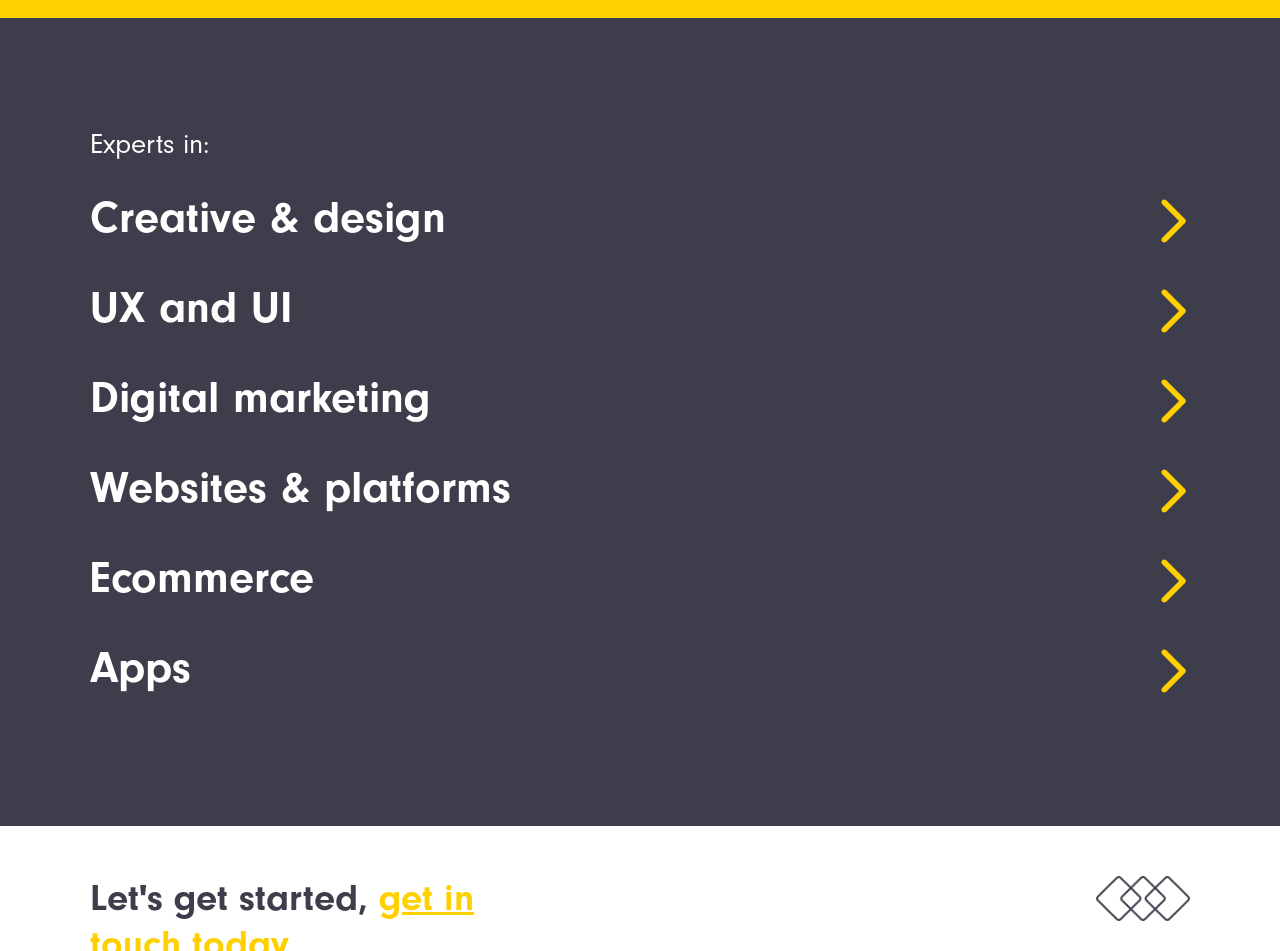What is the focus of the 'UX and UI' service?
Use the image to answer the question with a single word or phrase.

User experience and user interface